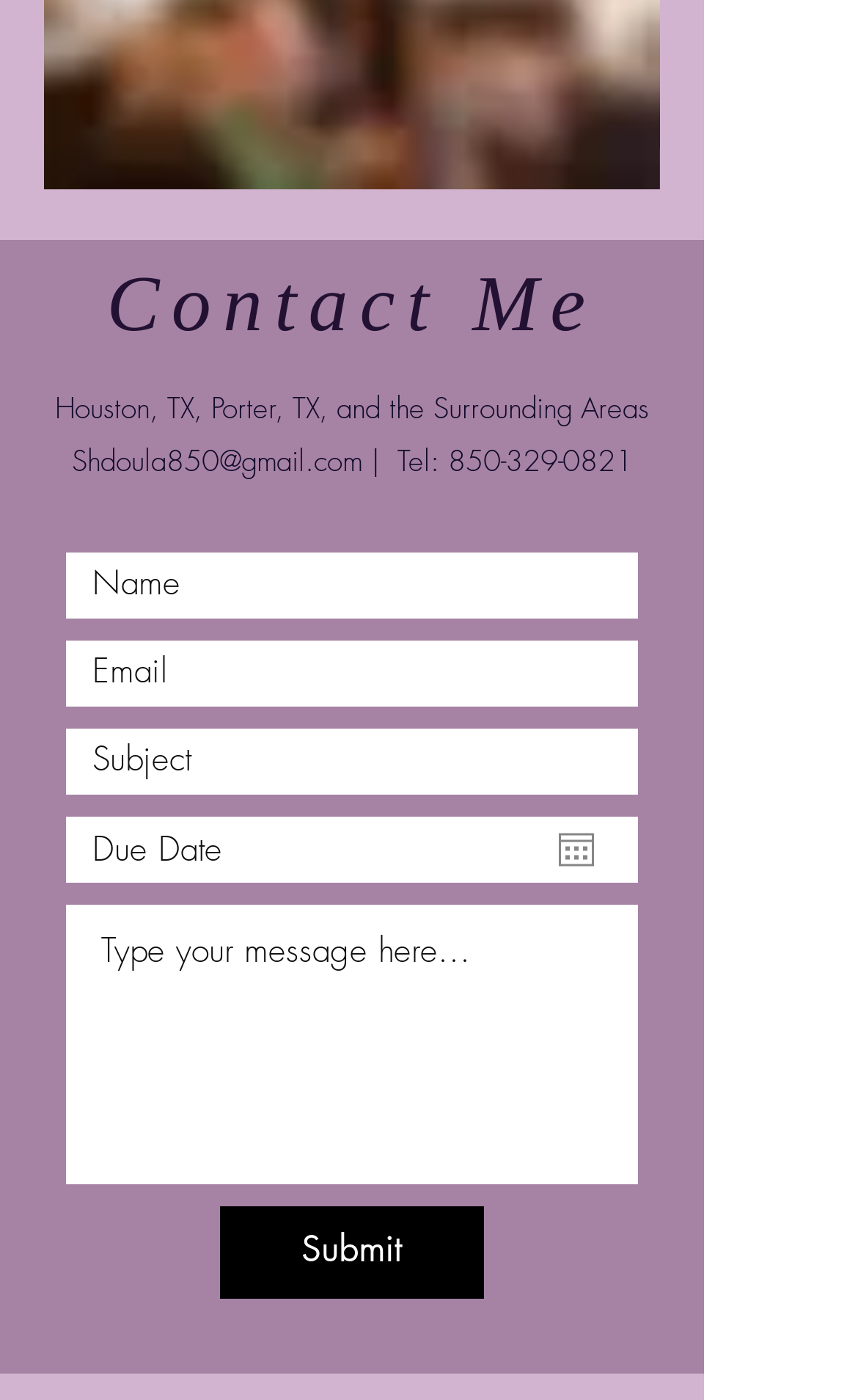Predict the bounding box coordinates of the area that should be clicked to accomplish the following instruction: "Call 850-329-0821". The bounding box coordinates should consist of four float numbers between 0 and 1, i.e., [left, top, right, bottom].

[0.522, 0.314, 0.737, 0.342]